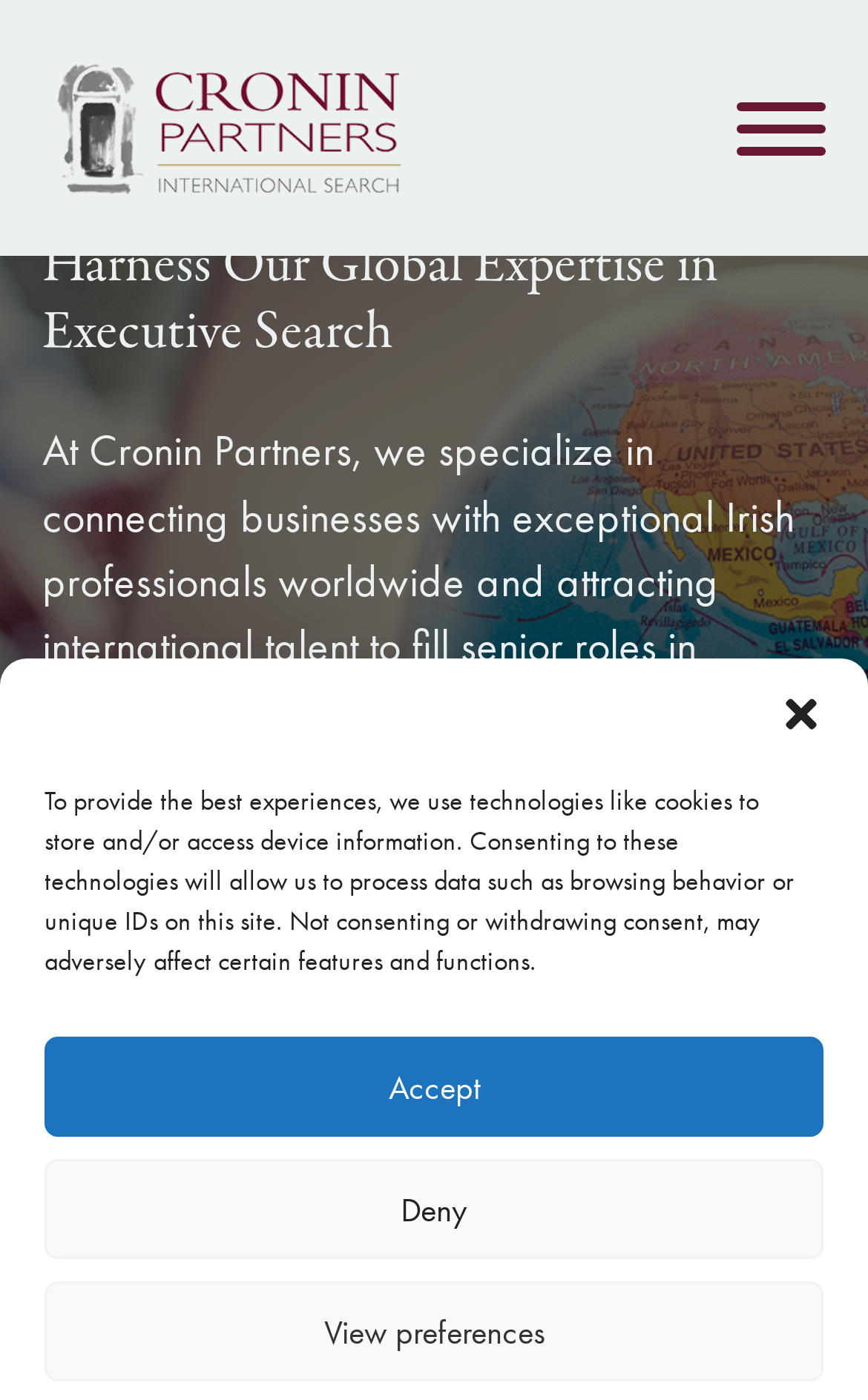Using the details from the image, please elaborate on the following question: What is the logo of the company?

The logo of the company can be found at the top left corner of the webpage, which is an image with the text 'Cronin Partners International Search'.